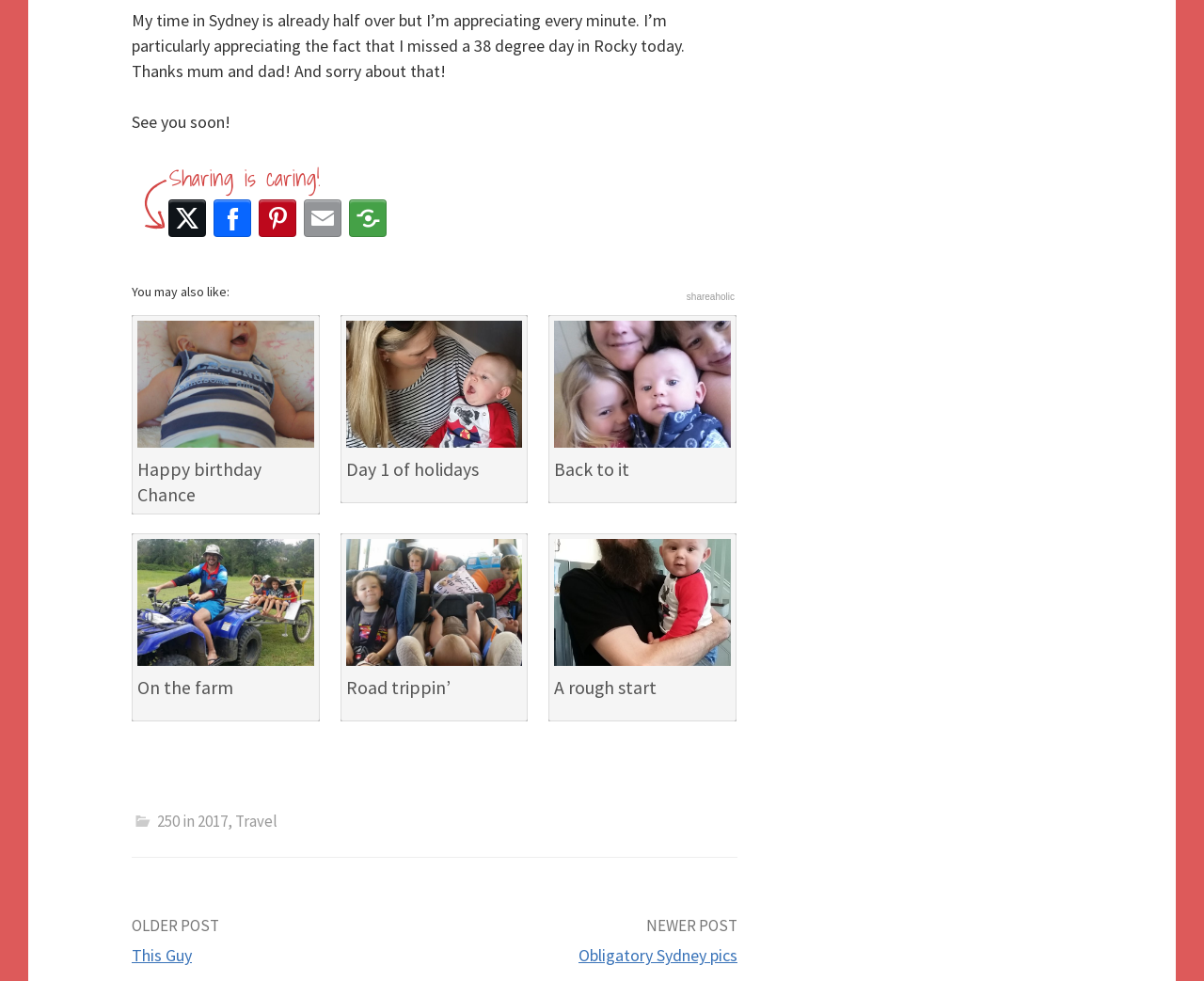Please identify the bounding box coordinates of the element's region that should be clicked to execute the following instruction: "Share to Facebook". The bounding box coordinates must be four float numbers between 0 and 1, i.e., [left, top, right, bottom].

[0.177, 0.203, 0.209, 0.241]